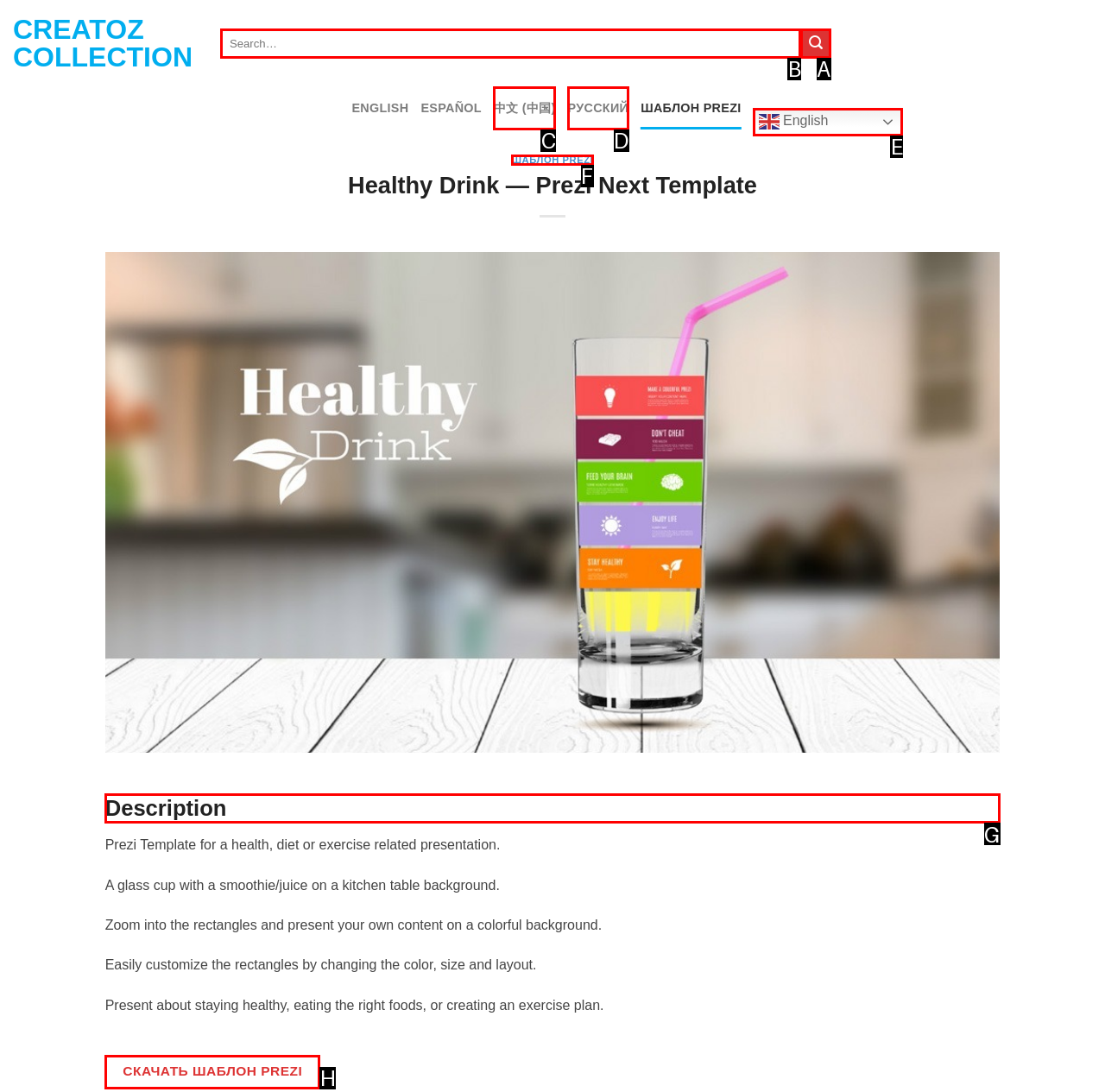Which option should be clicked to complete this task: View template description
Reply with the letter of the correct choice from the given choices.

G